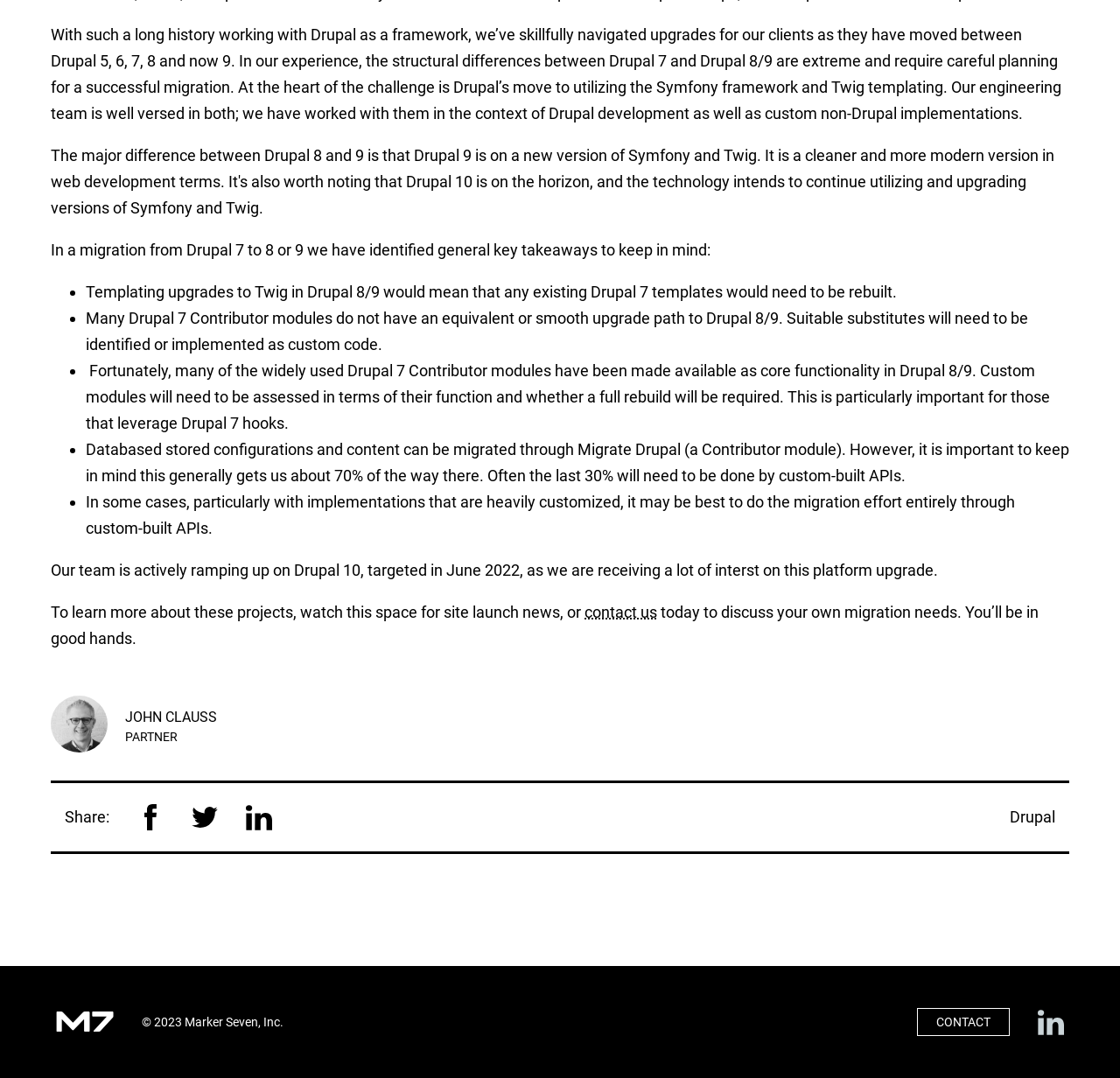Bounding box coordinates are to be given in the format (top-left x, top-left y, bottom-right x, bottom-right y). All values must be floating point numbers between 0 and 1. Provide the bounding box coordinate for the UI element described as: Drupal

[0.902, 0.749, 0.942, 0.766]